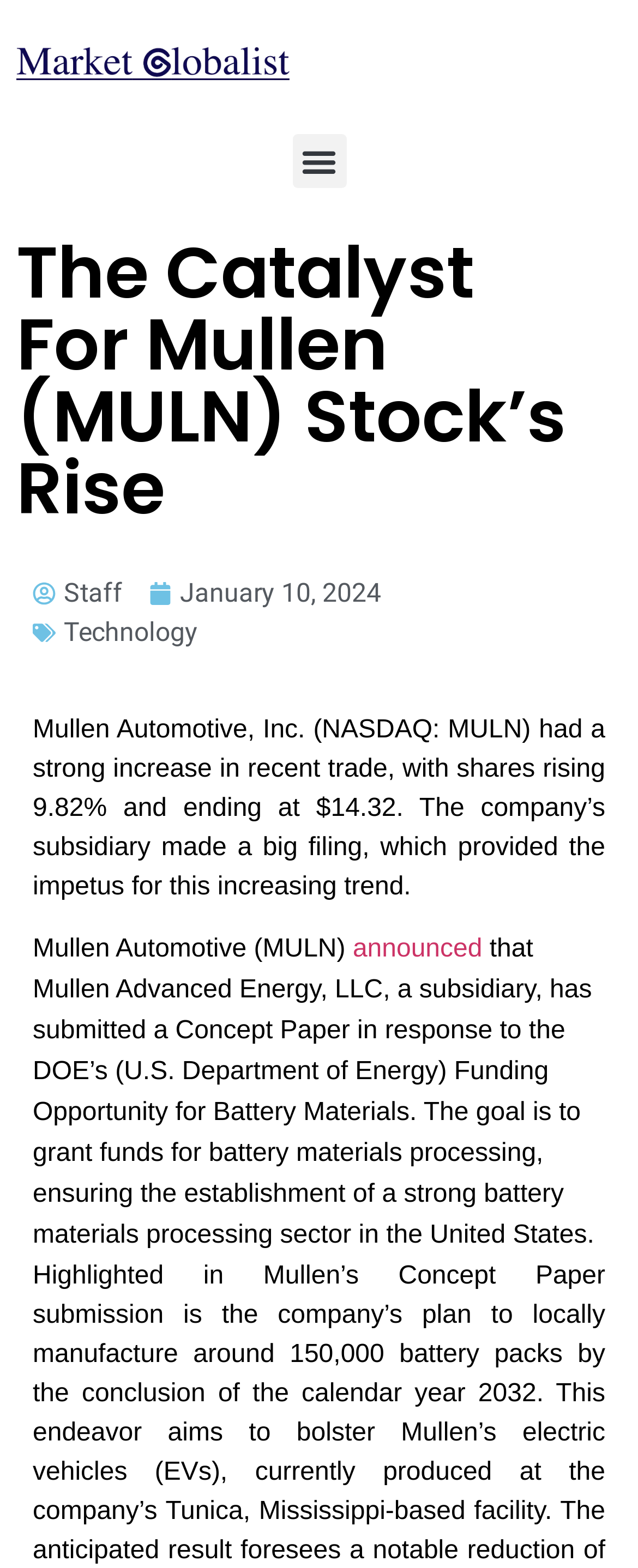Please provide the bounding box coordinates in the format (top-left x, top-left y, bottom-right x, bottom-right y). Remember, all values are floating point numbers between 0 and 1. What is the bounding box coordinate of the region described as: announced

[0.553, 0.597, 0.756, 0.614]